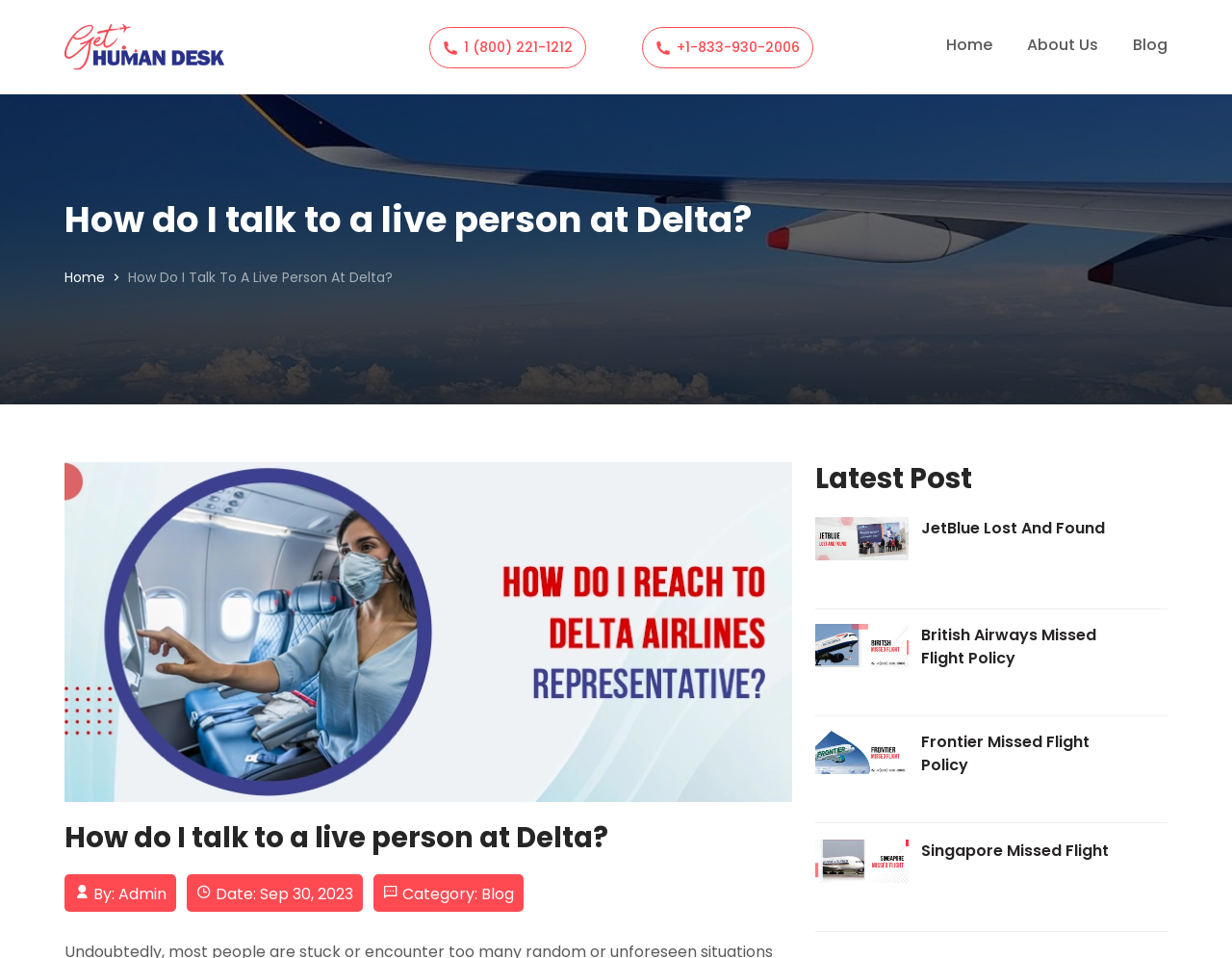How many latest posts are listed on the webpage?
Analyze the image and provide a thorough answer to the question.

The latest posts are listed under the heading 'Latest Post' and there are 5 links with images and headings, each representing a different post.